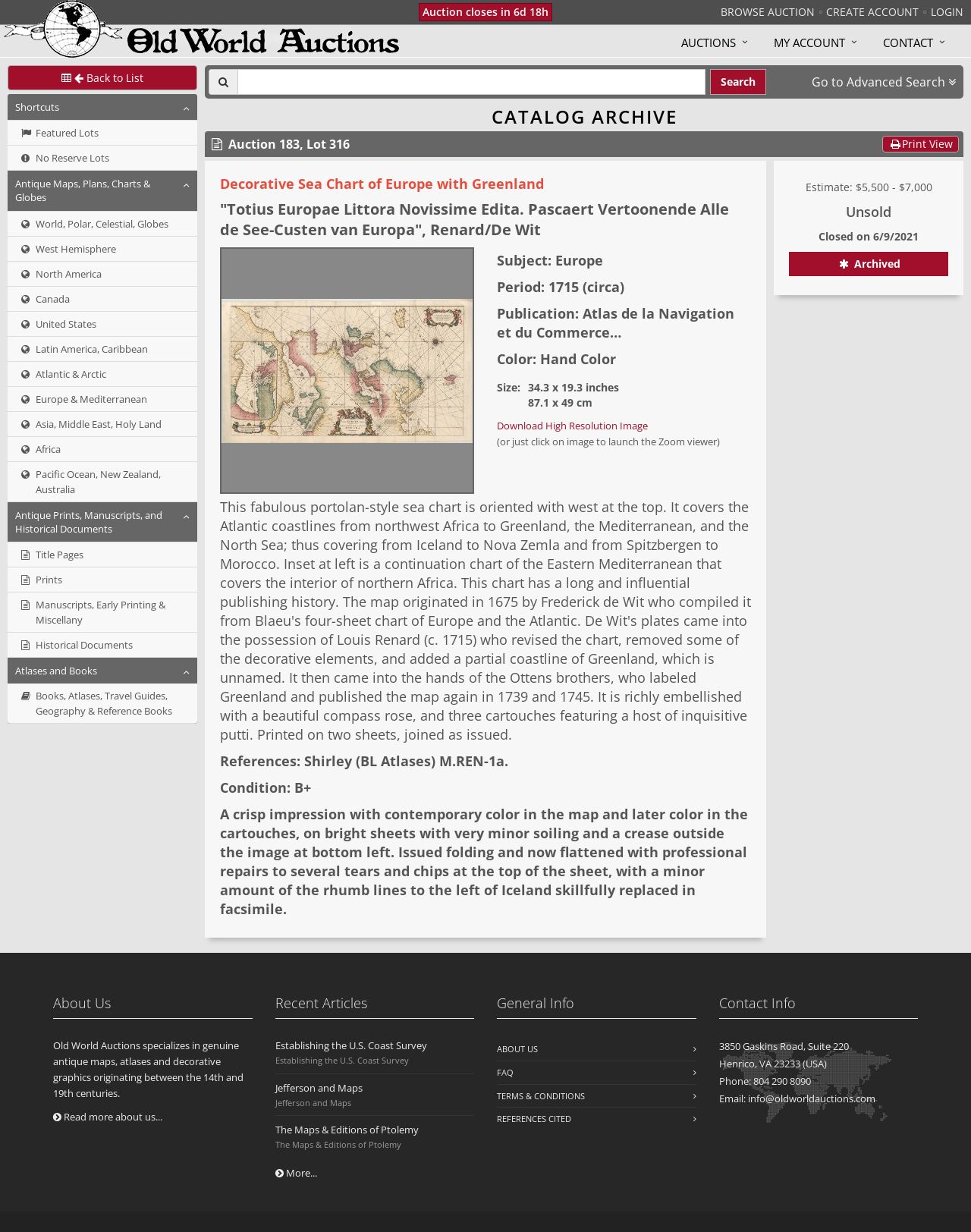Examine the image and give a thorough answer to the following question:
What is the current status of the auction?

I found the answer by looking at the heading 'Closed on 6/9/2021' which is located below the description of the decorative sea chart, indicating the current status of the auction.